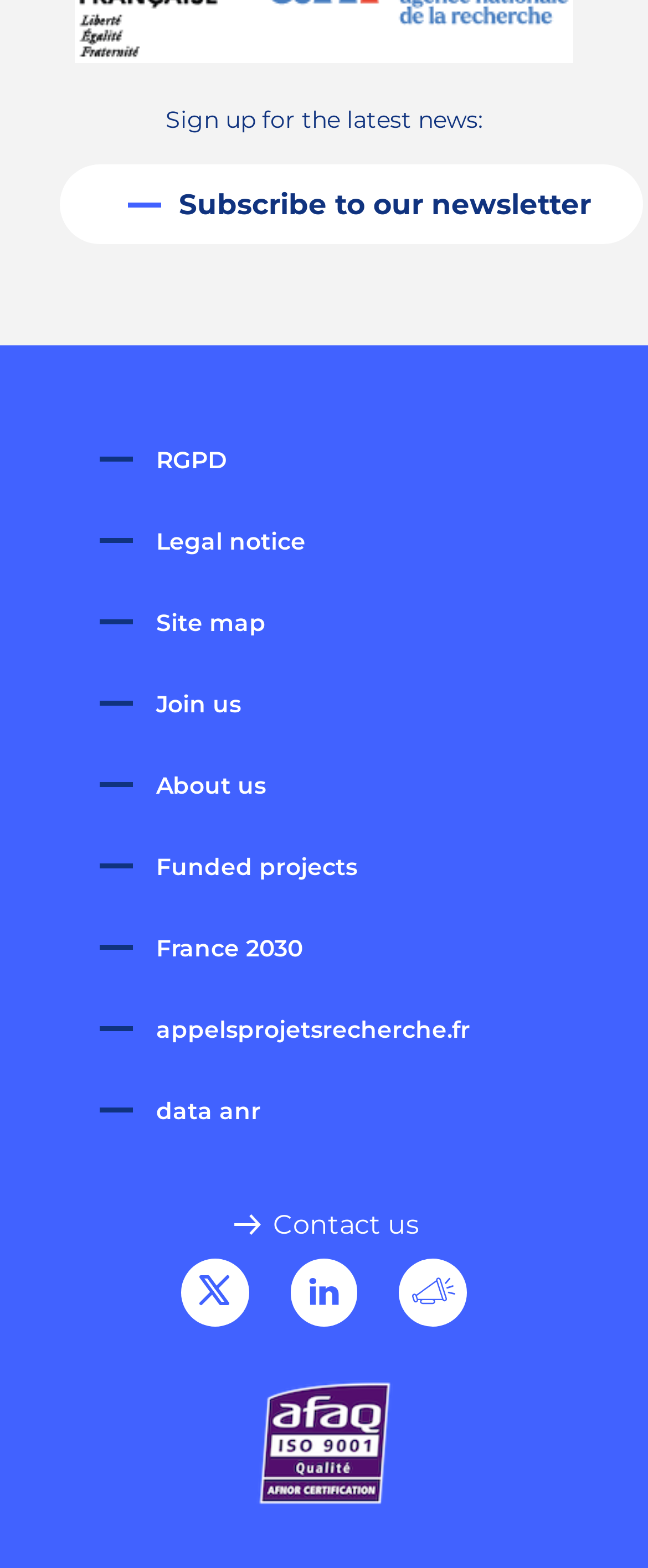Using the image as a reference, answer the following question in as much detail as possible:
What is the purpose of the 'Subscribe to our newsletter' link?

The 'Subscribe to our newsletter' link is located below the 'Sign up for the latest news:' text, indicating that it is a way for users to receive the latest news from the website.